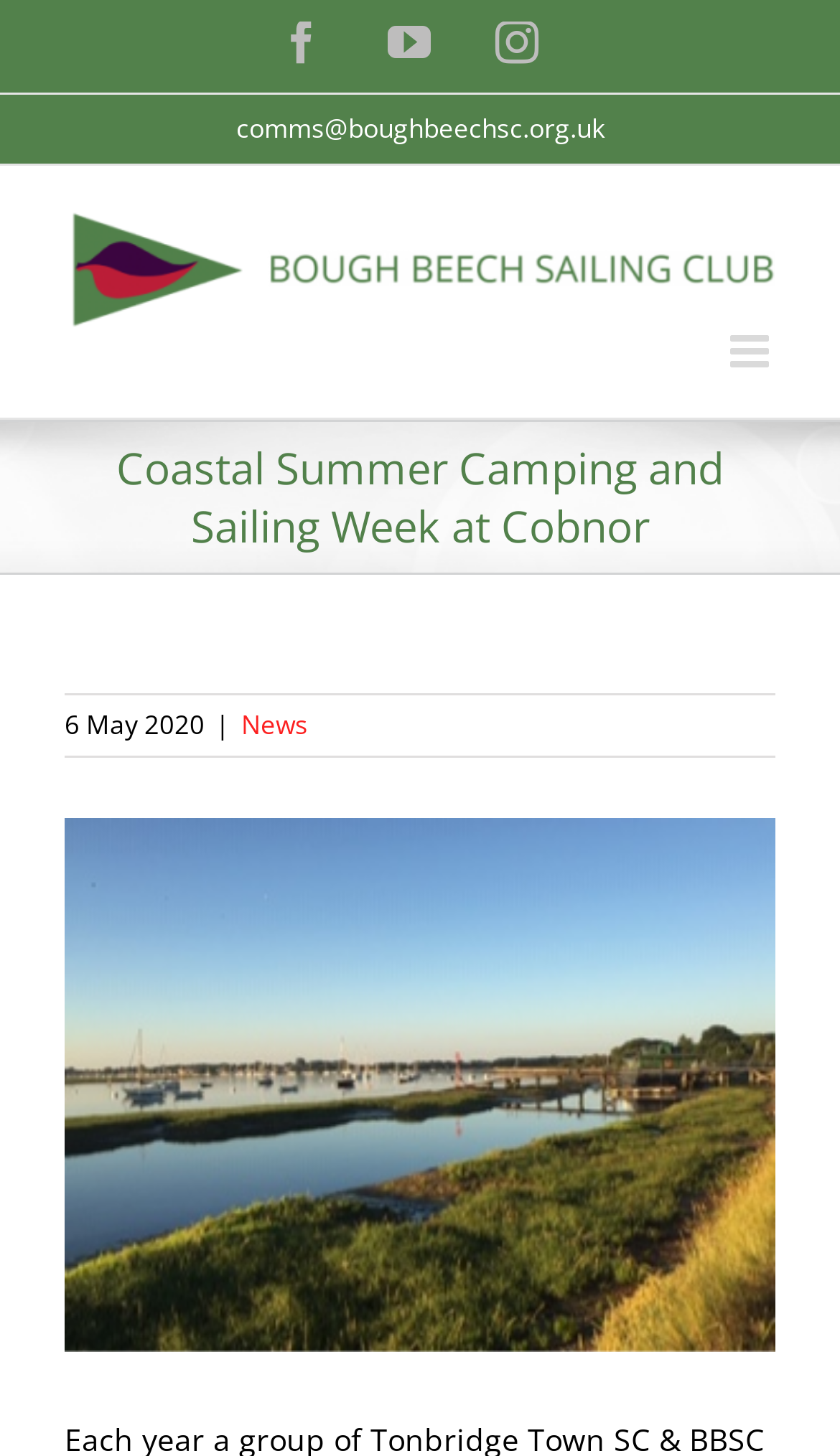Using the given element description, provide the bounding box coordinates (top-left x, top-left y, bottom-right x, bottom-right y) for the corresponding UI element in the screenshot: NEWS

None